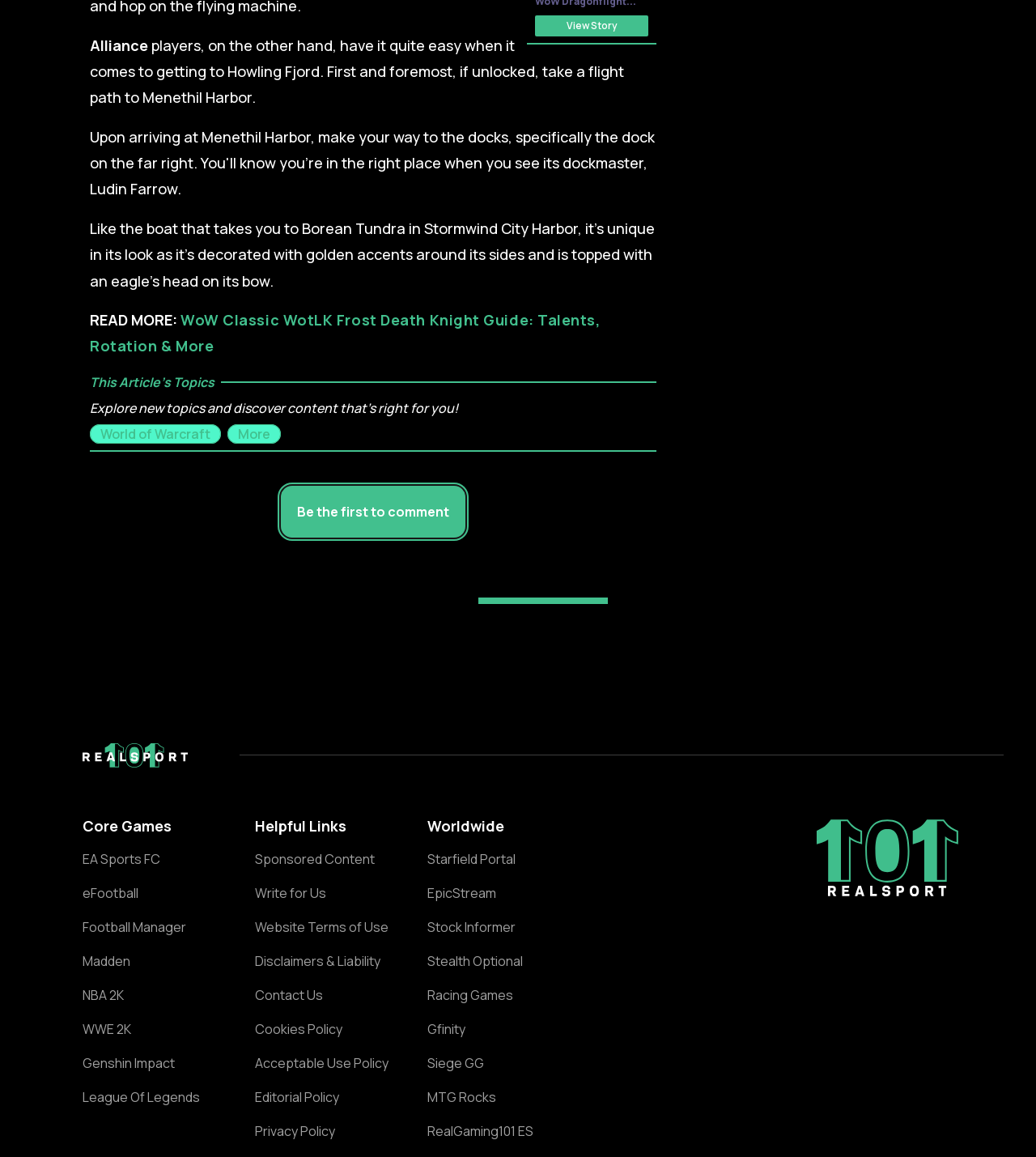Utilize the details in the image to give a detailed response to the question: What is the purpose of the 'View Story' button?

The 'View Story' button is likely used to view the full story or article, as it is placed near the top of the page and is a prominent call-to-action.